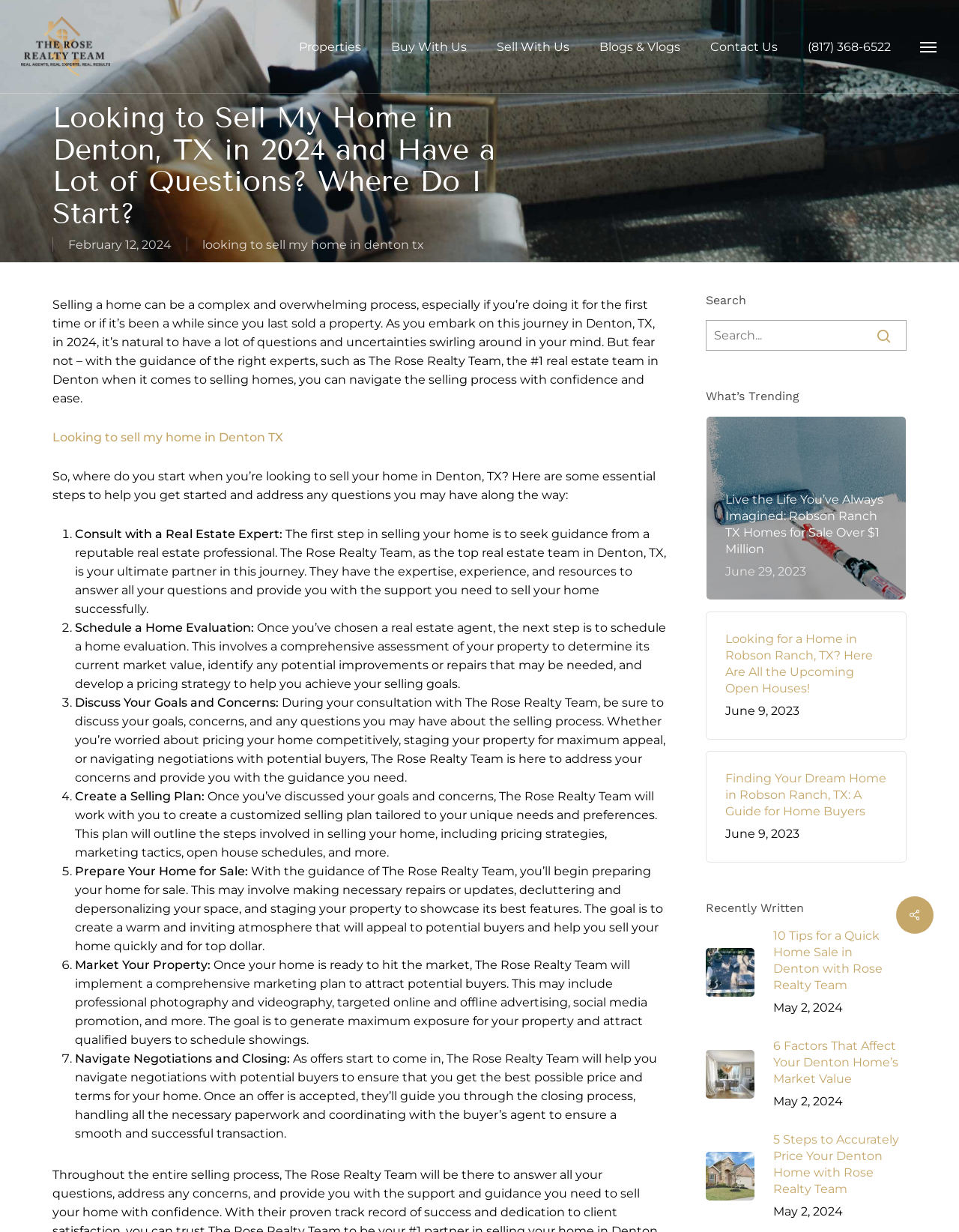Identify the bounding box coordinates for the element you need to click to achieve the following task: "Click on the 'Raw Data CCI Calculator - Comparisons' link". Provide the bounding box coordinates as four float numbers between 0 and 1, in the form [left, top, right, bottom].

None